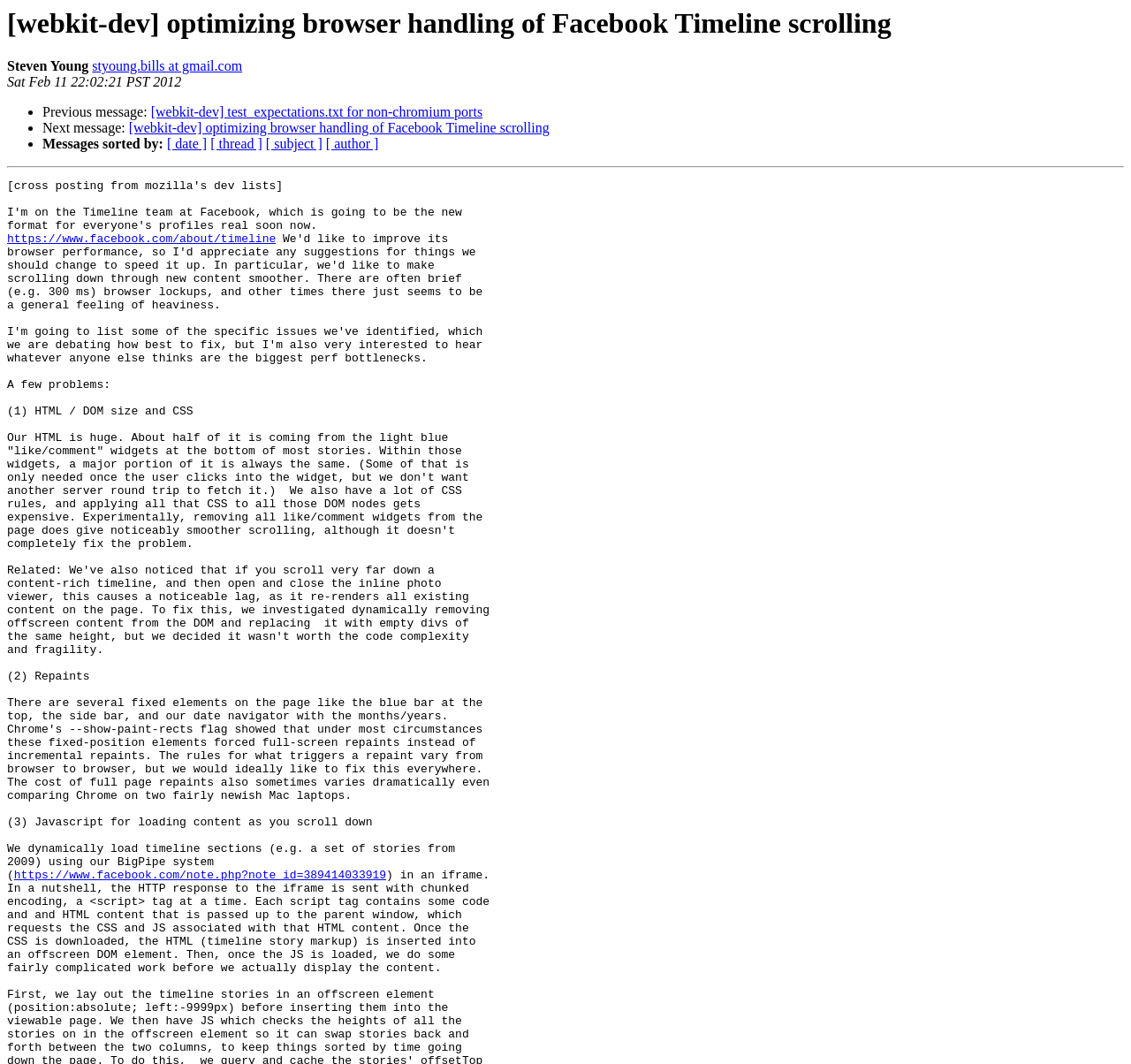What is the main topic of this post?
Using the image, give a concise answer in the form of a single word or short phrase.

Optimizing Facebook Timeline scrolling